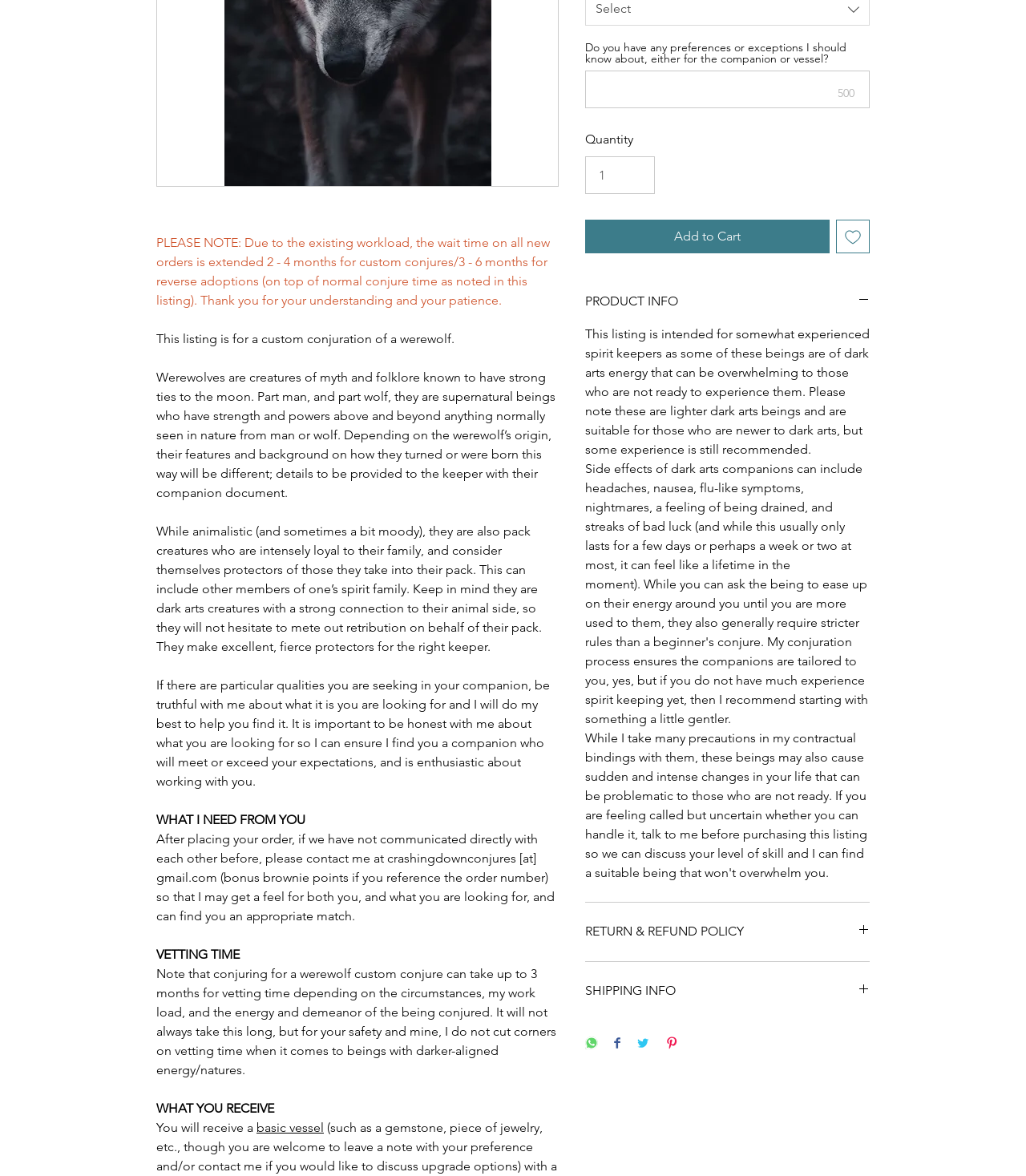Identify the bounding box of the UI element described as follows: "Add to Cart". Provide the coordinates as four float numbers in the range of 0 to 1 [left, top, right, bottom].

[0.57, 0.187, 0.809, 0.215]